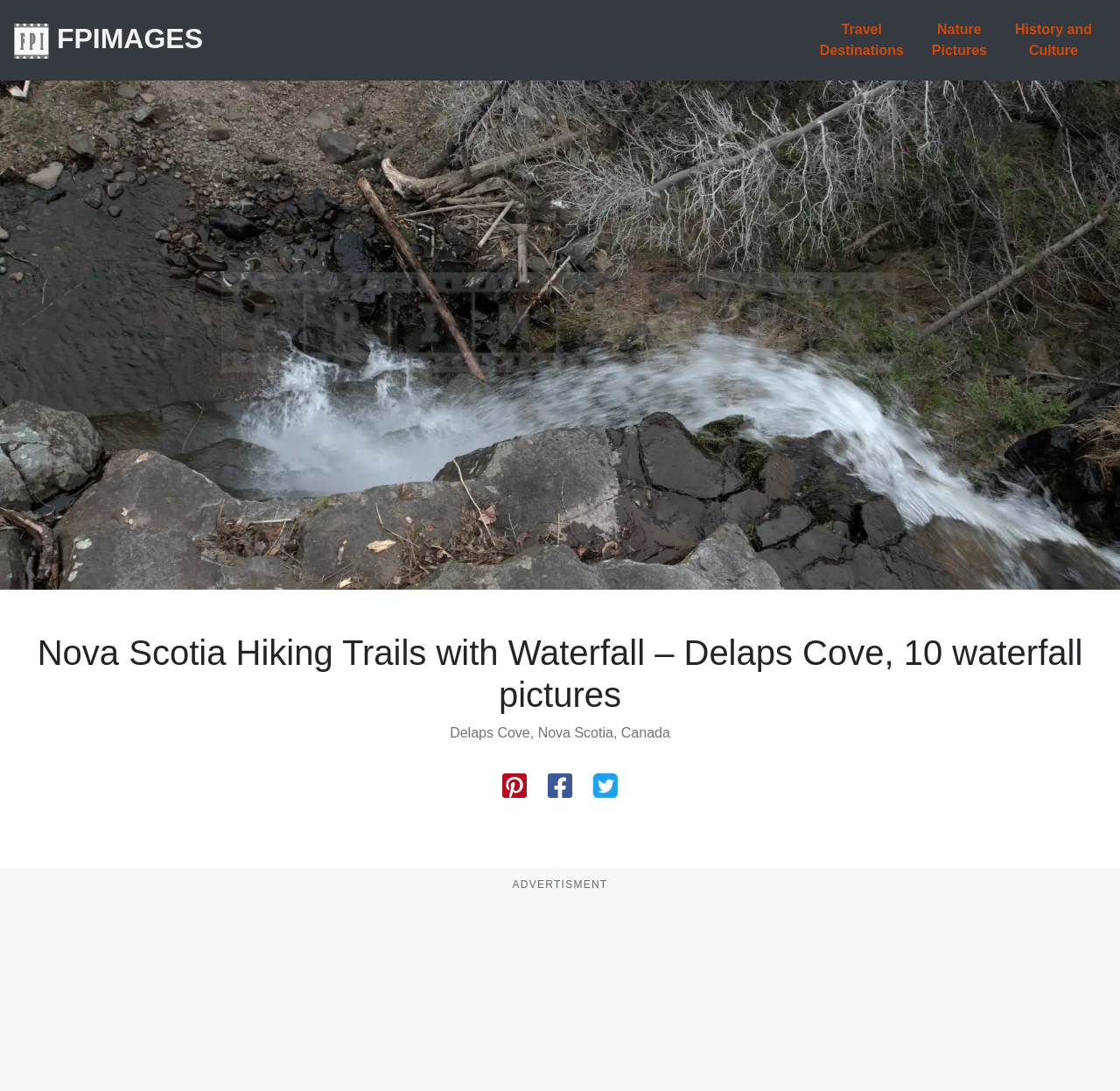Please give a succinct answer using a single word or phrase:
What is the type of image above the main heading?

Waterfall view